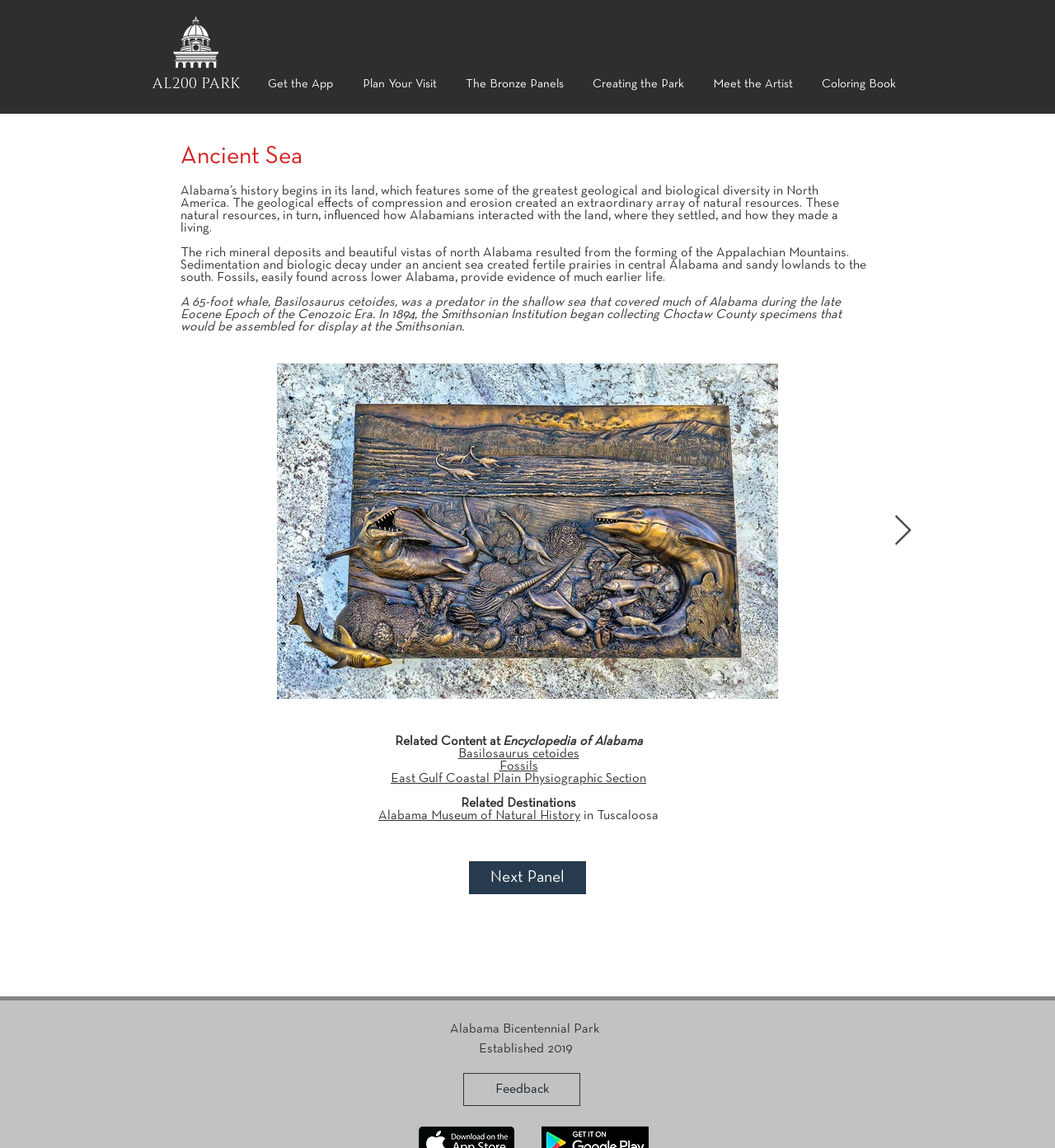Answer the question with a brief word or phrase:
What is the topic of the 'Ancient Sea' section?

Geological history of Alabama